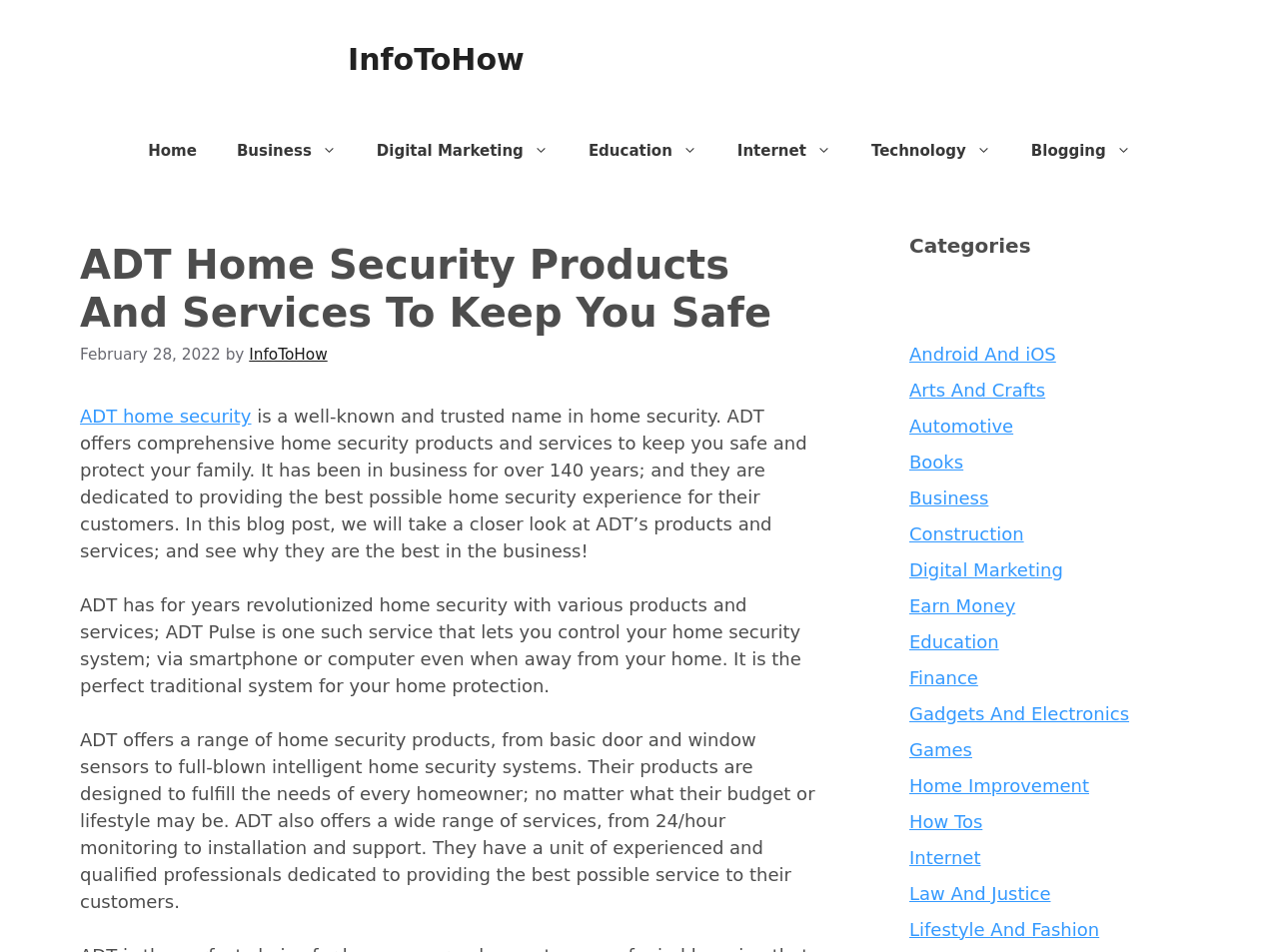What is the name of the author of this blog post?
Analyze the screenshot and provide a detailed answer to the question.

The webpage mentions 'by InfoToHow' in the blog post, indicating that InfoToHow is the author of this blog post.